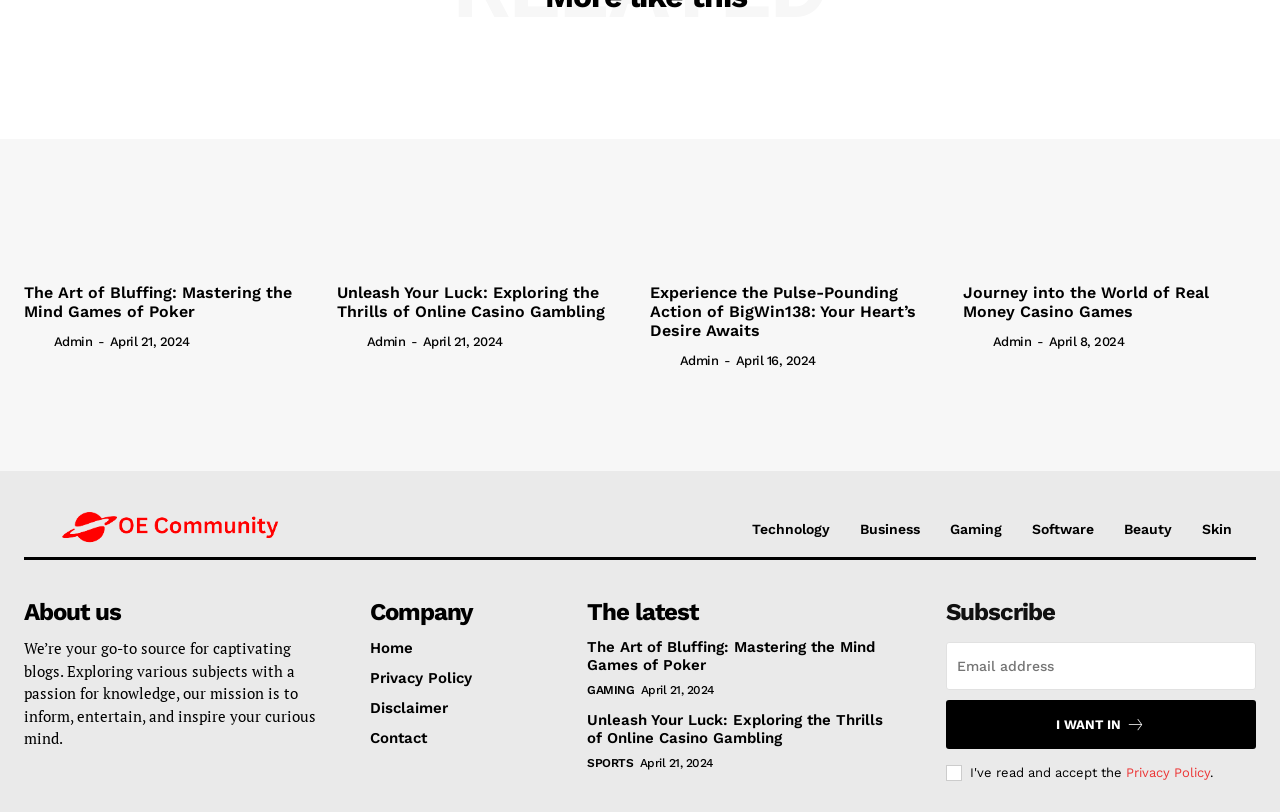What is the date of the second blog post?
Answer the question with as much detail as you can, using the image as a reference.

The second blog post has a time element with the text 'April 21, 2024', indicating that the post was published on this date.